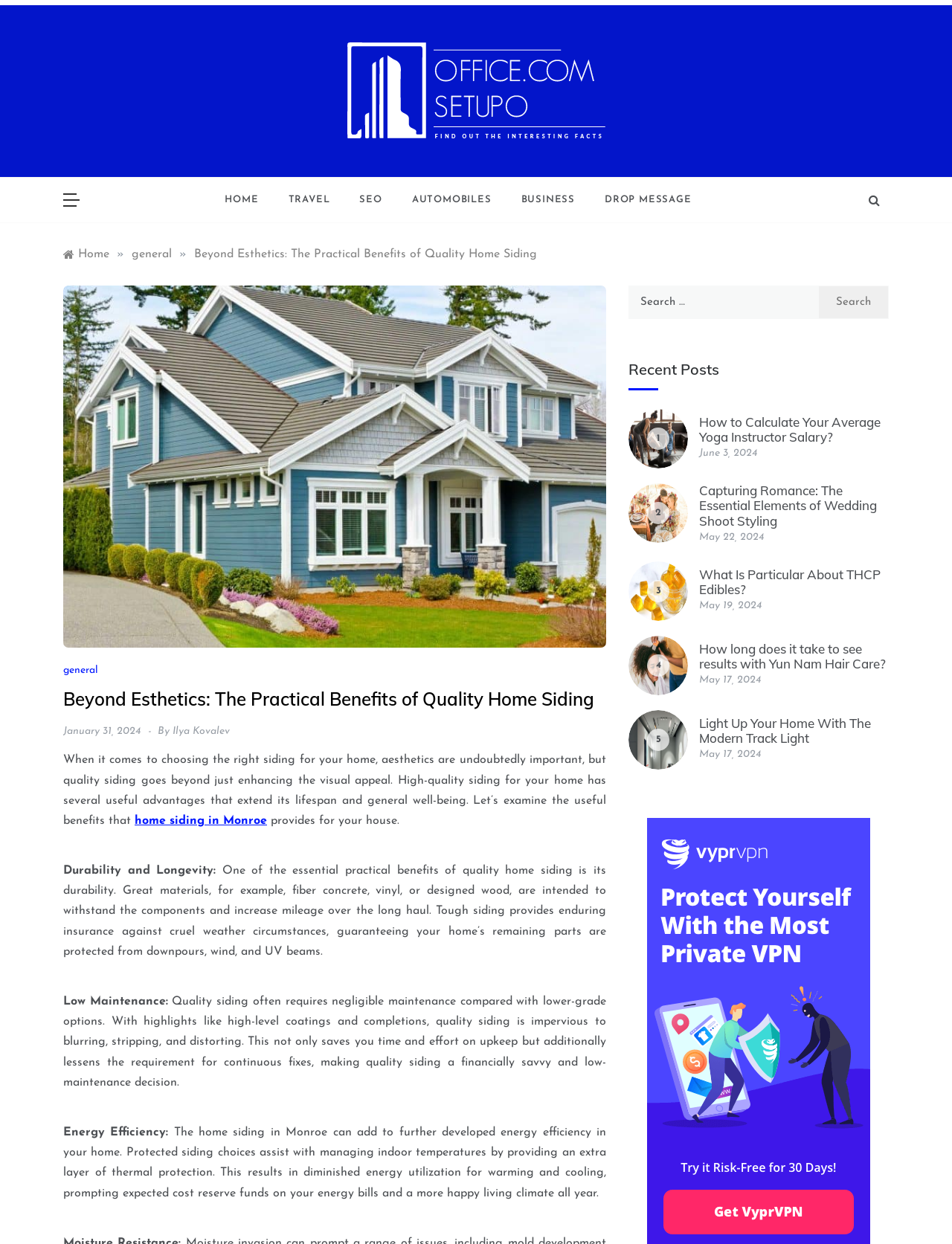Illustrate the webpage thoroughly, mentioning all important details.

This webpage is about the benefits of quality home siding, with a focus on its practical advantages beyond aesthetics. At the top, there is a navigation bar with links to different sections, including "HOME", "TRAVEL", "SEO", "AUTOMOBILES", "BUSINESS", and "DROP MESSAGE". Below this, there is a breadcrumb navigation showing the current page's location within the website.

The main content of the page is divided into sections, starting with a heading that reads "Beyond Esthetics: The Practical Benefits of Quality Home Siding". This section includes an image and a brief introduction to the topic. The introduction is followed by three subheadings: "Durability and Longevity", "Low Maintenance", and "Energy Efficiency", each with a corresponding paragraph of text that explains the benefits of quality home siding in these areas.

To the right of the main content, there is a search bar with a button labeled "Search". Below this, there is a section titled "Recent Posts" that displays a list of recent articles, each with a heading, a link, and a date. The articles are accompanied by images and have titles such as "How to Calculate Your Average Yoga Instructor Salary?", "Capturing Romance: The Essential Elements of Wedding Shoot Styling", and "What Is Particular About THCP Edibles?".

At the top left of the page, there is a logo and a link to the website's homepage. Above the main content, there is a link to the current page's category, "general", and a link to the website's homepage.